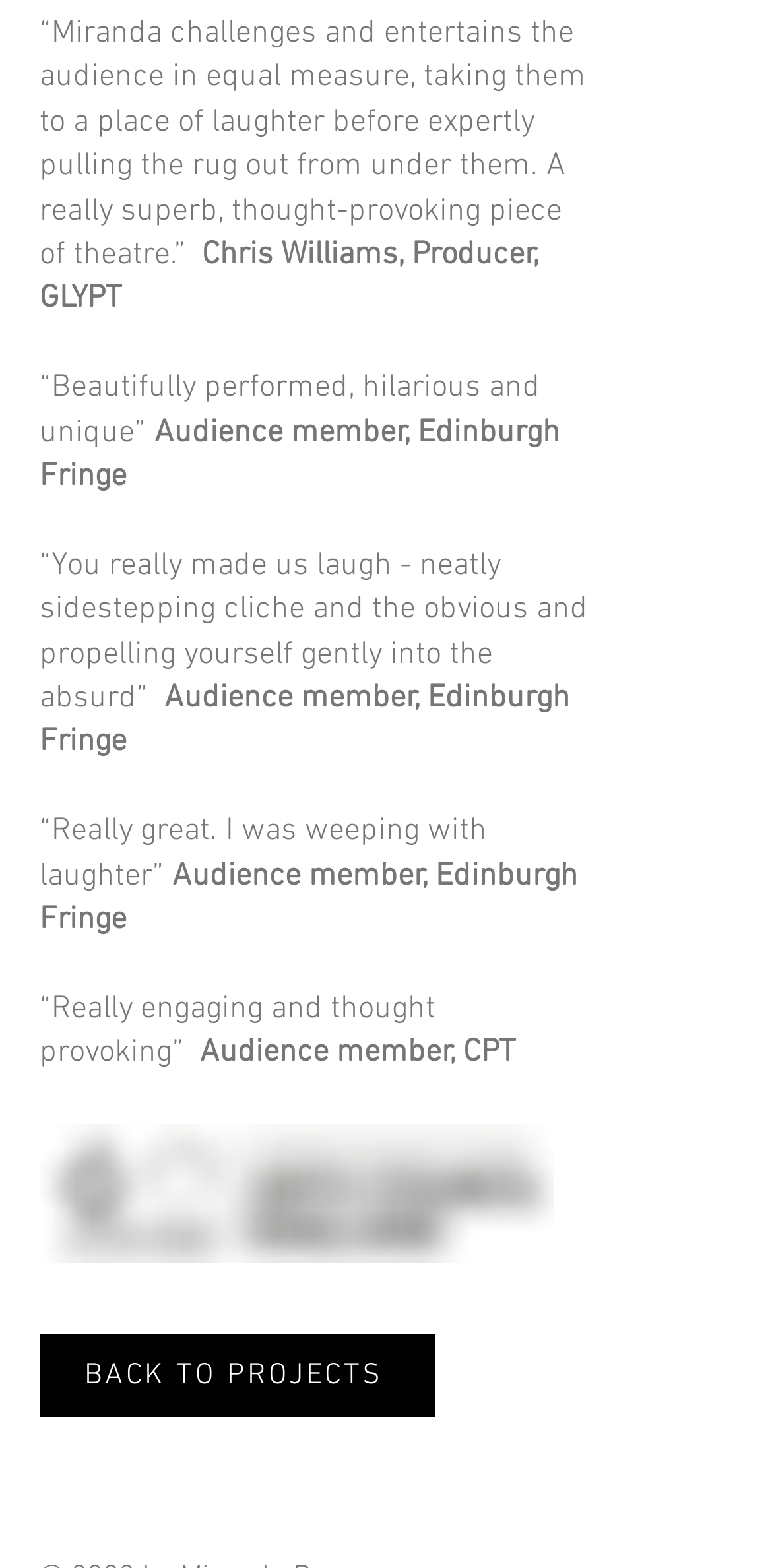What is the link text at the bottom of the page?
Use the information from the screenshot to give a comprehensive response to the question.

I looked at the link element at the bottom of the page and found the text 'BACK TO PROJECTS'.